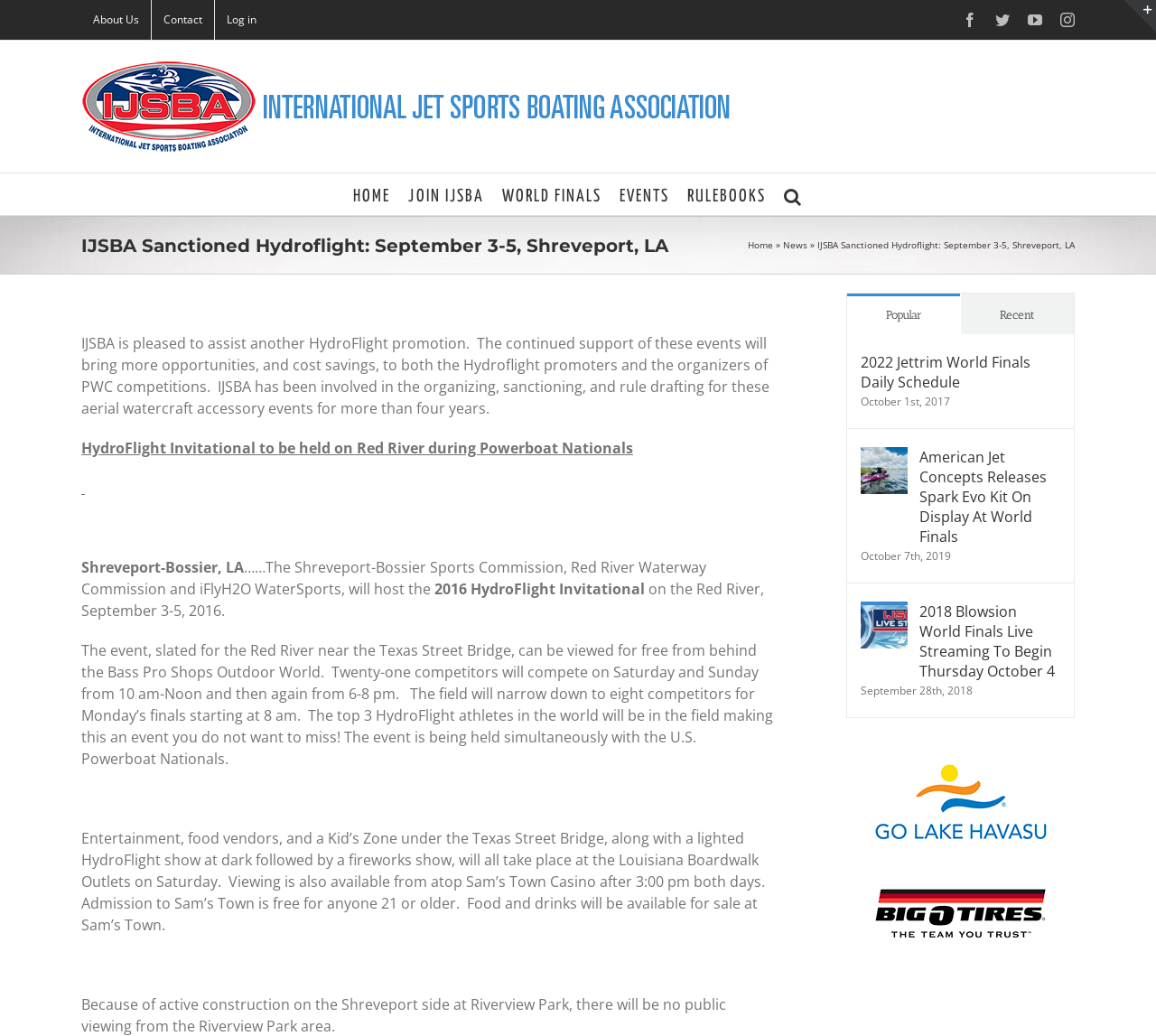Find and specify the bounding box coordinates that correspond to the clickable region for the instruction: "Search for something".

[0.678, 0.167, 0.695, 0.207]